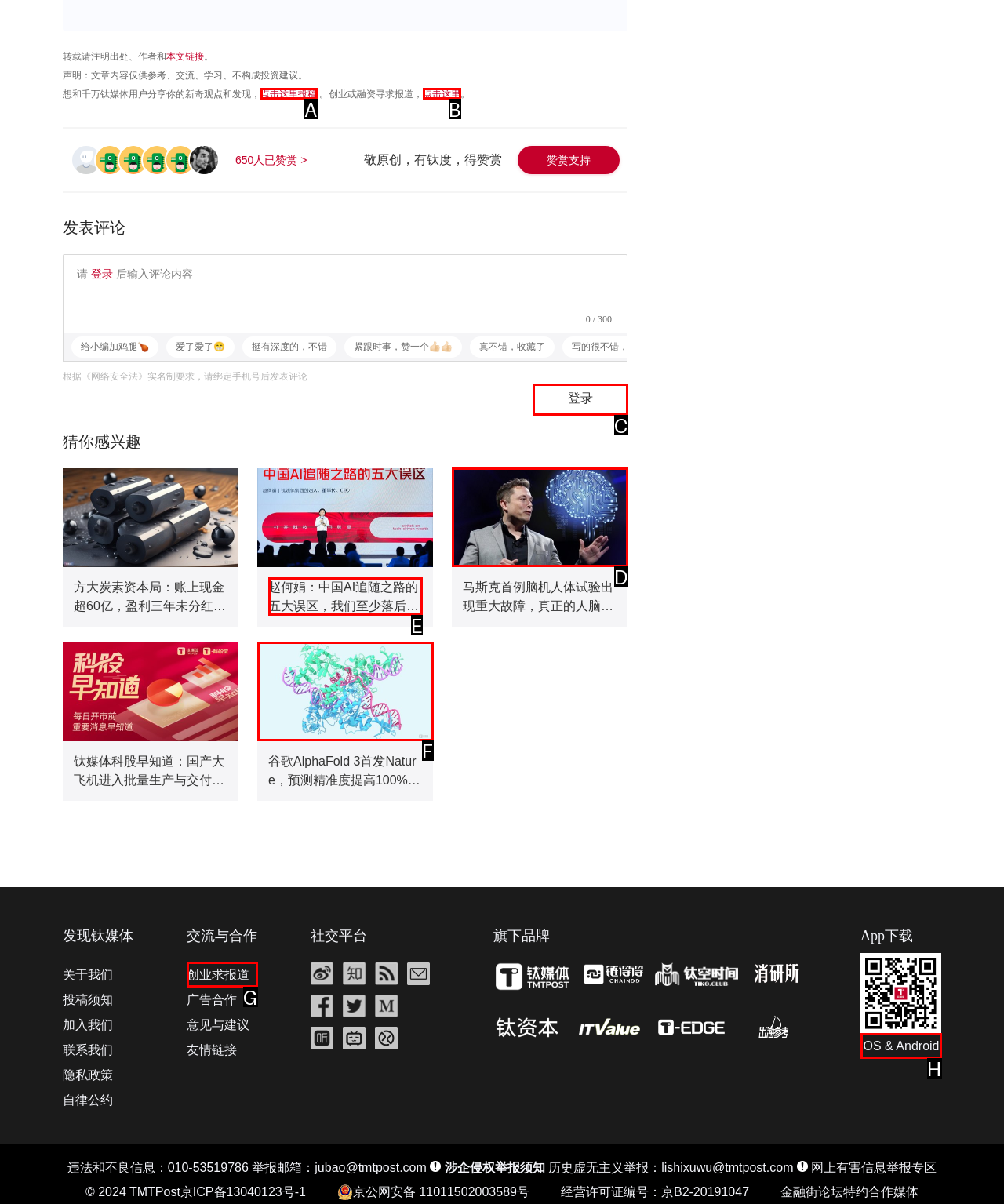Determine which option should be clicked to carry out this task: click the login button
State the letter of the correct choice from the provided options.

C